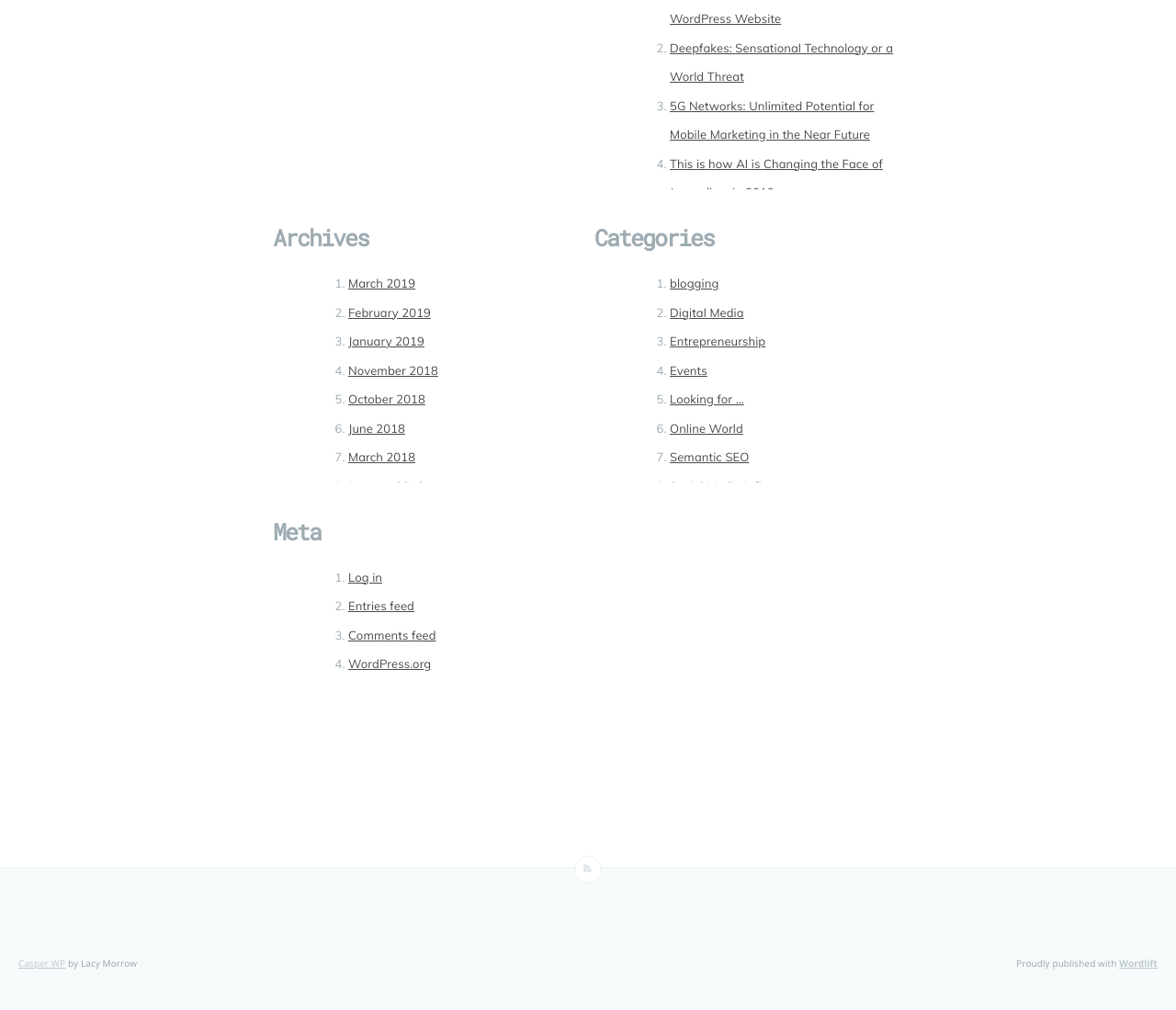What is the earliest month listed in the 'Archives' section?
Examine the image and give a concise answer in one word or a short phrase.

December 2015